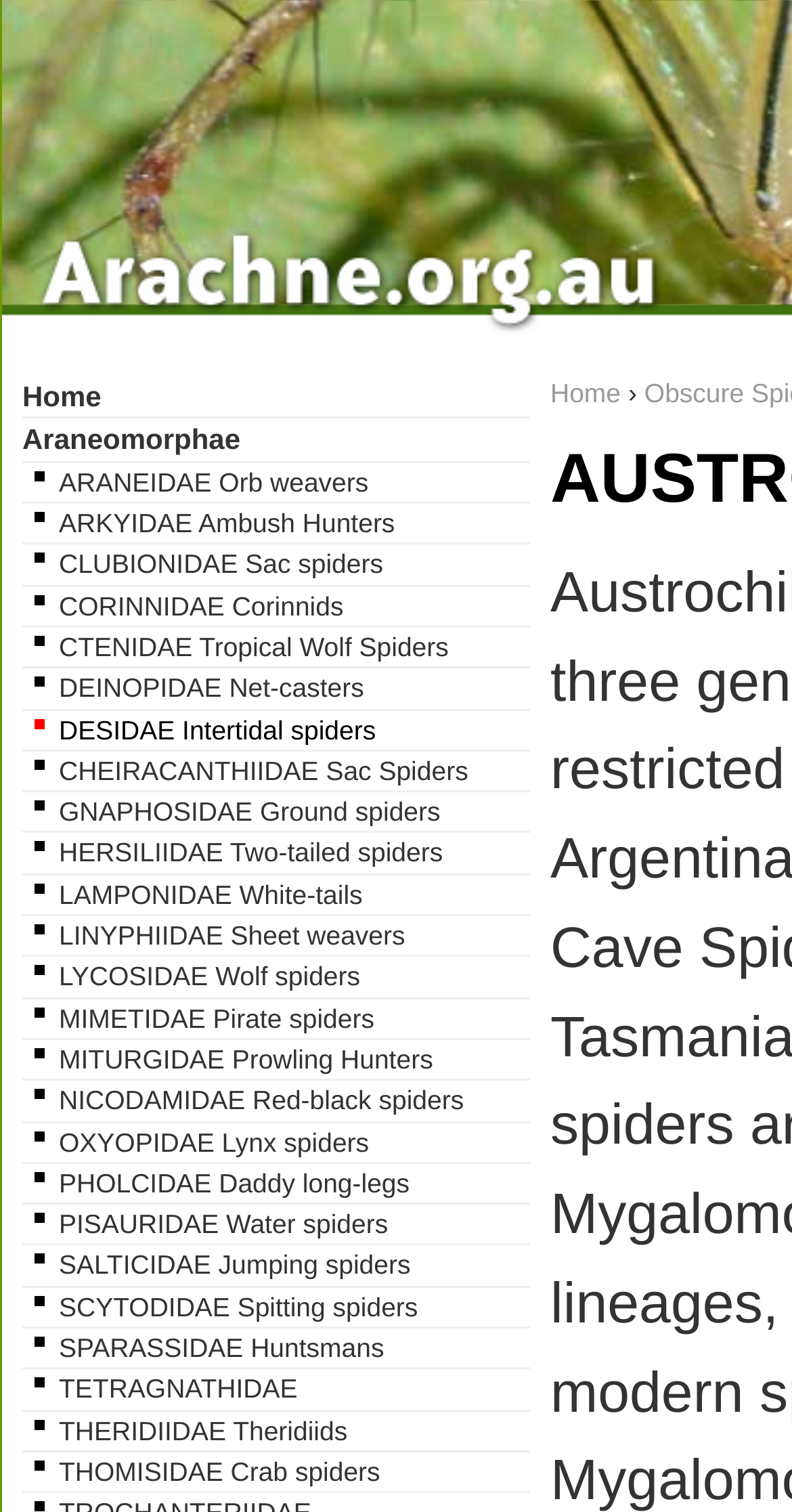Please determine the bounding box coordinates of the element's region to click for the following instruction: "learn about THERIDIIDAE Theridiids".

[0.028, 0.933, 0.669, 0.96]